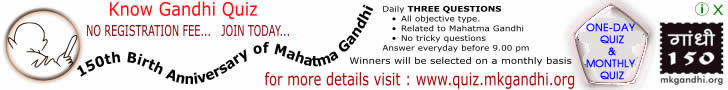Respond to the following question using a concise word or phrase: 
What type of questions are asked in the quiz?

Objective